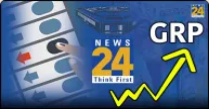Convey a rich and detailed description of the image.

The image features the logo of News24 prominently displayed alongside the acronym "GRP," which likely stands for Gross Rating Point, commonly associated with television ratings and advertising. The background is visually striking, incorporating a blue gradient and an arrow trending upwards, suggesting growth or an increase in viewership or engagement. Surrounding the logo are elements resembling a touch interface, implying interaction or selection, which might represent choices in news content or viewing options. The overall design conveys a sense of advancement and encourages viewers to stay informed with News24, emphasizing their commitment to delivering timely news updates.